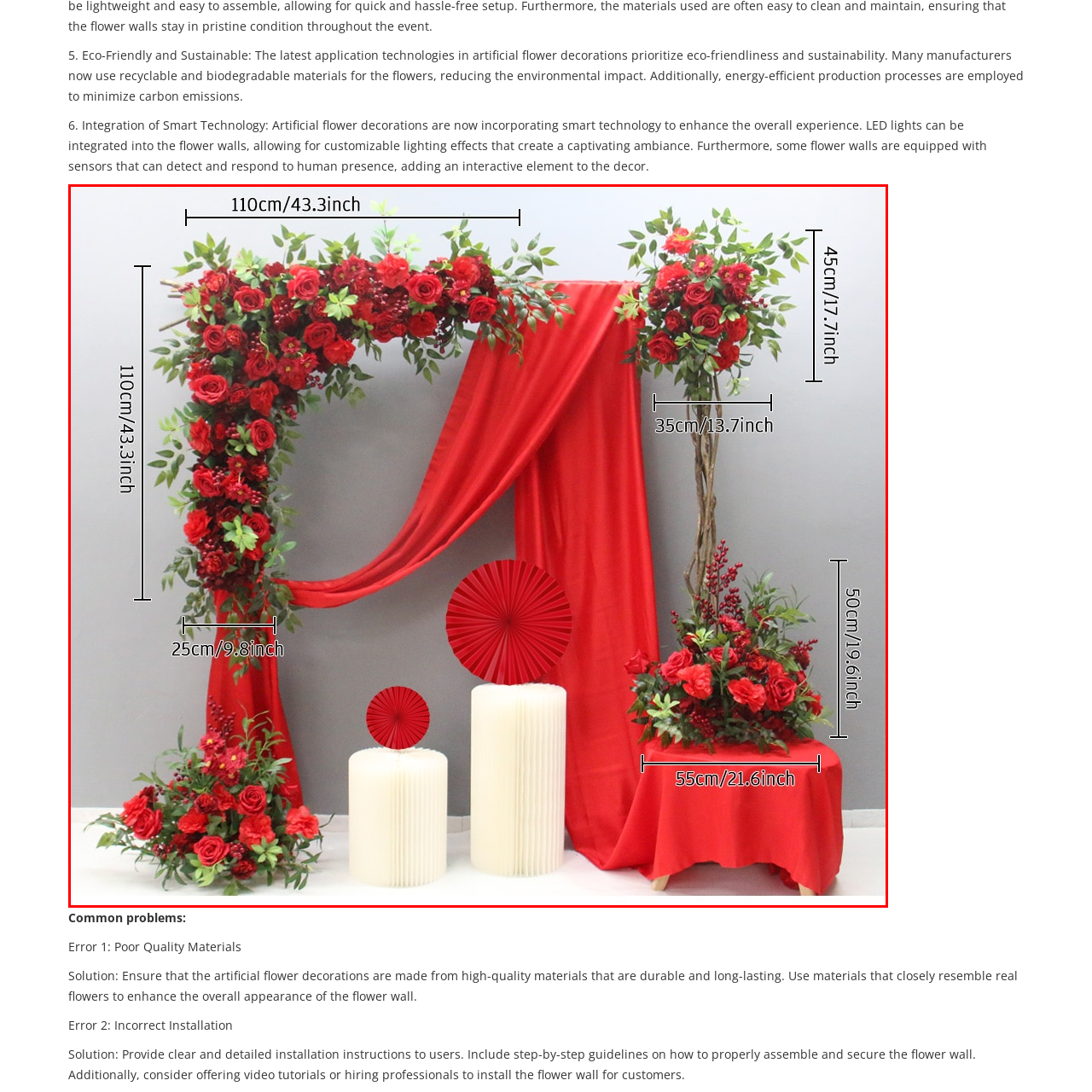Offer a meticulous description of everything depicted in the red-enclosed portion of the image.

The image showcases a beautifully arranged artificial flower wall designed for events, emphasizing both elegance and eco-friendliness. It features a prominent arch adorned with lush greenery and vibrant red roses, complemented by a flowing red drapery that adds a touch of grandeur. The dimensions of the arch are approximately 110 cm (43.3 inches) high, making it a striking focal point for any occasion.

Flanking the arch, there are two decorative tables featuring additional arrangements of red flowers, further enhancing the overall aesthetic. The larger table stands at about 55 cm (21.6 inches) and is paired with two elegant cylindrical decorative pieces, resembling soft white candles, that measure approximately 25 cm (9.8 inches) in height. 

This setup not only creates an inviting ambiance but also integrates sustainable design elements, aligning with modern trends in decorative aesthetics while reducing environmental impact. Perfect for weddings, parties, or photo backdrops, this artificial flower arrangement offers a lasting and visually stunning experience.